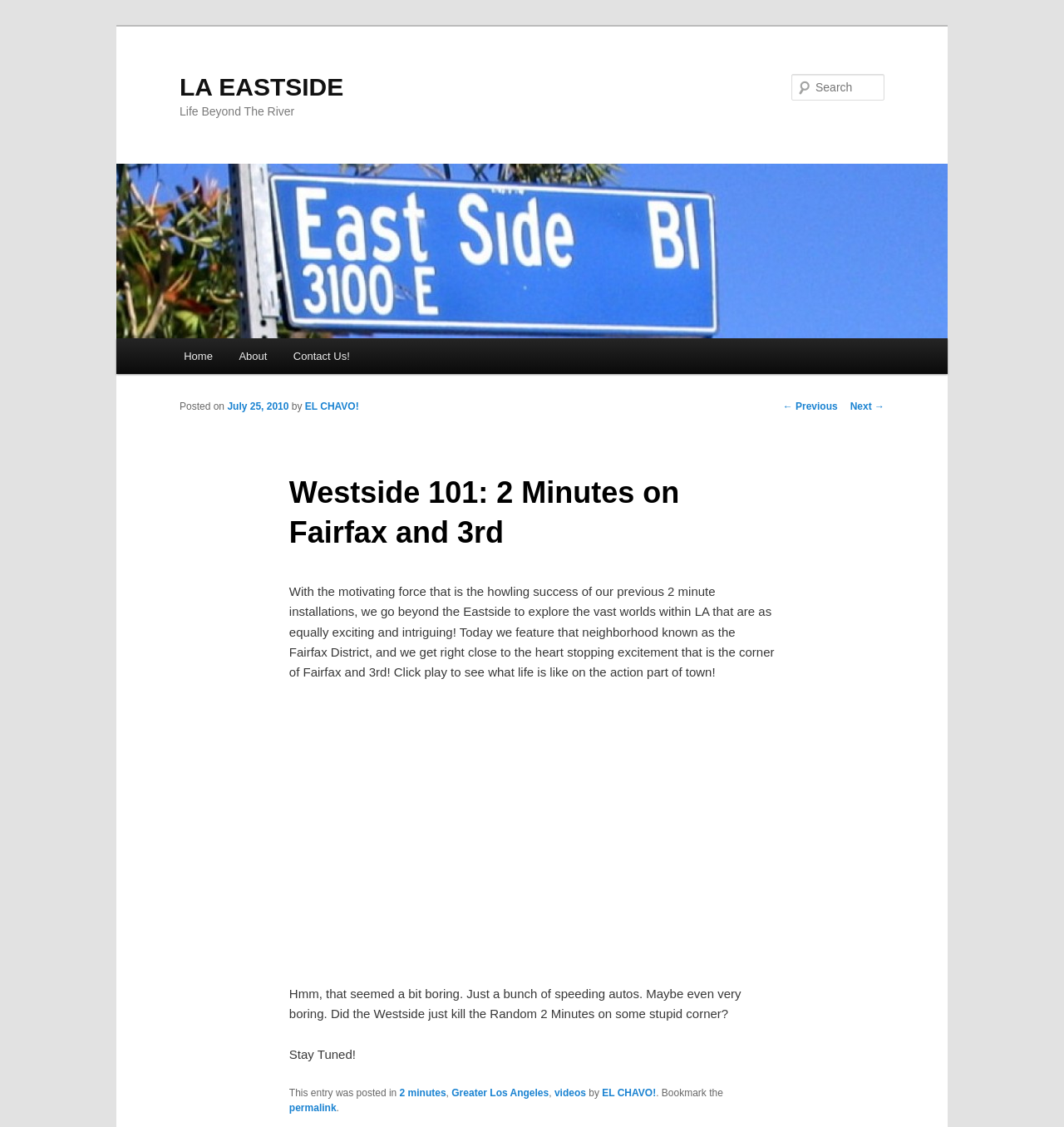Return the bounding box coordinates of the UI element that corresponds to this description: "parent_node: LA EASTSIDE". The coordinates must be given as four float numbers in the range of 0 and 1, [left, top, right, bottom].

[0.109, 0.145, 0.891, 0.3]